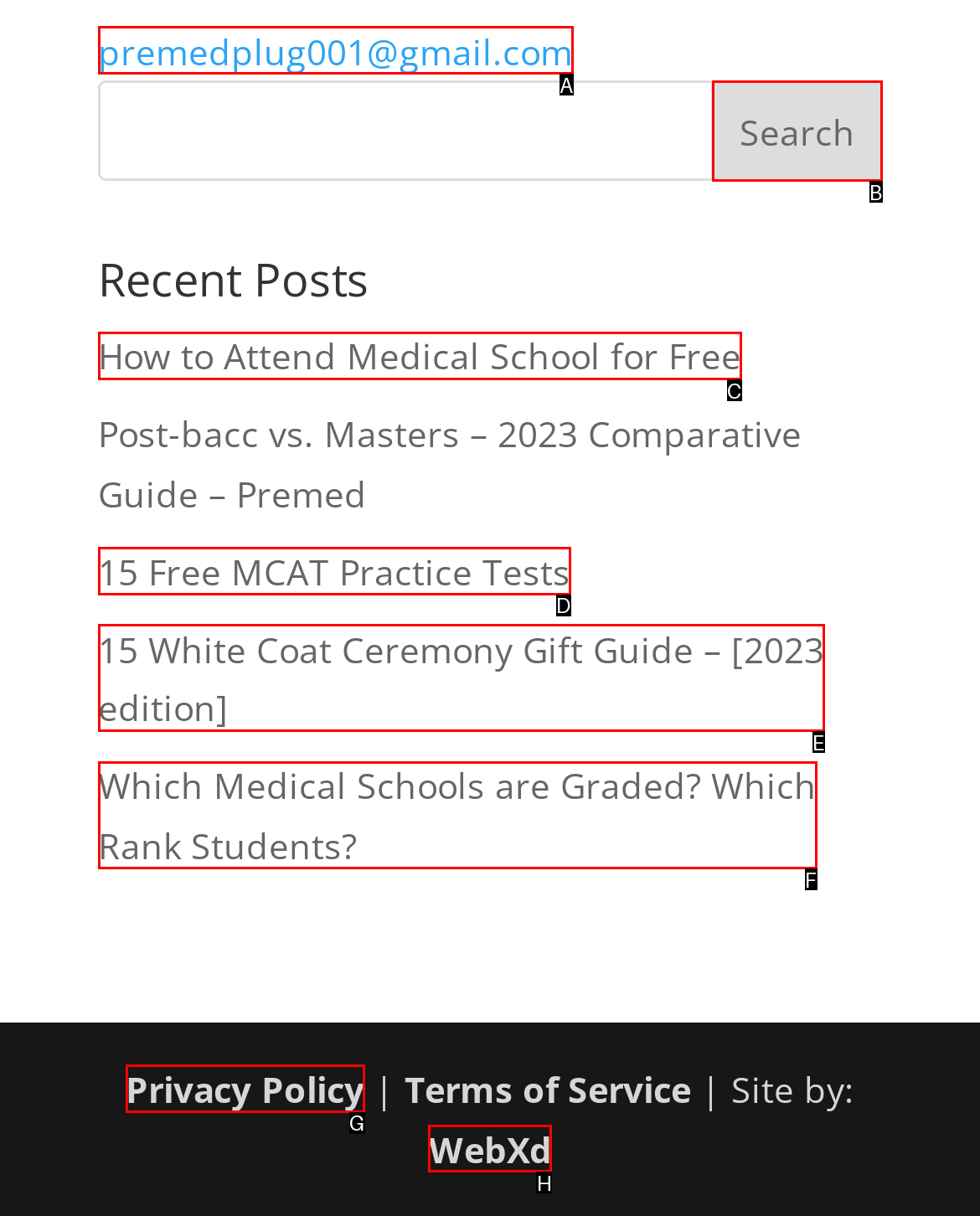For the instruction: visit the website of WebXd, determine the appropriate UI element to click from the given options. Respond with the letter corresponding to the correct choice.

H